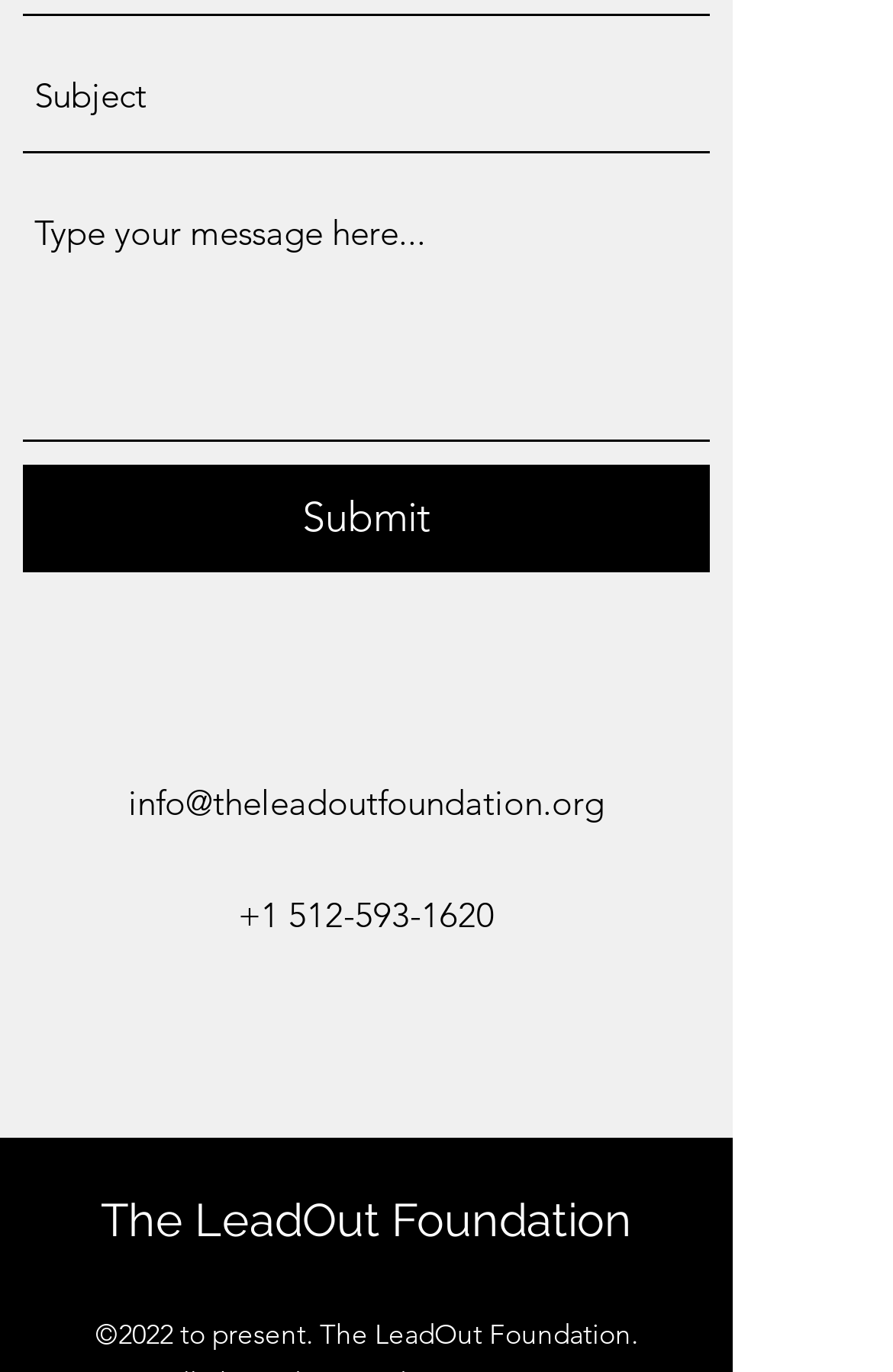Using the image as a reference, answer the following question in as much detail as possible:
What is the phone number to contact?

The phone number '+1 512-593-1620' is provided as a link, indicating that it is the contact phone number for the organization.